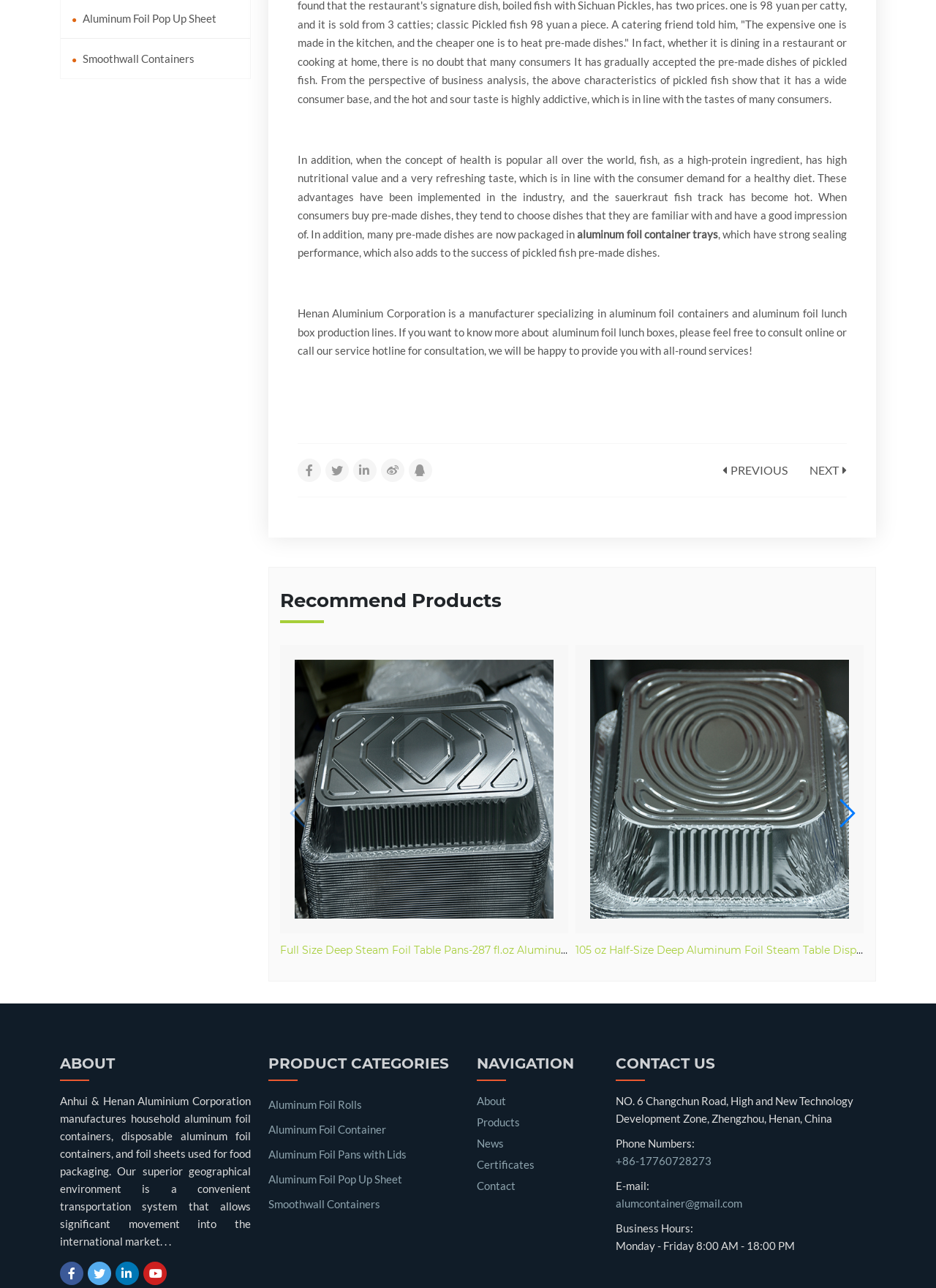Specify the bounding box coordinates of the element's area that should be clicked to execute the given instruction: "View the 'Full Size Deep Steam Foil Table Pans-287 fl.oz Aluminum Foil Pans' product". The coordinates should be four float numbers between 0 and 1, i.e., [left, top, right, bottom].

[0.299, 0.501, 0.607, 0.725]